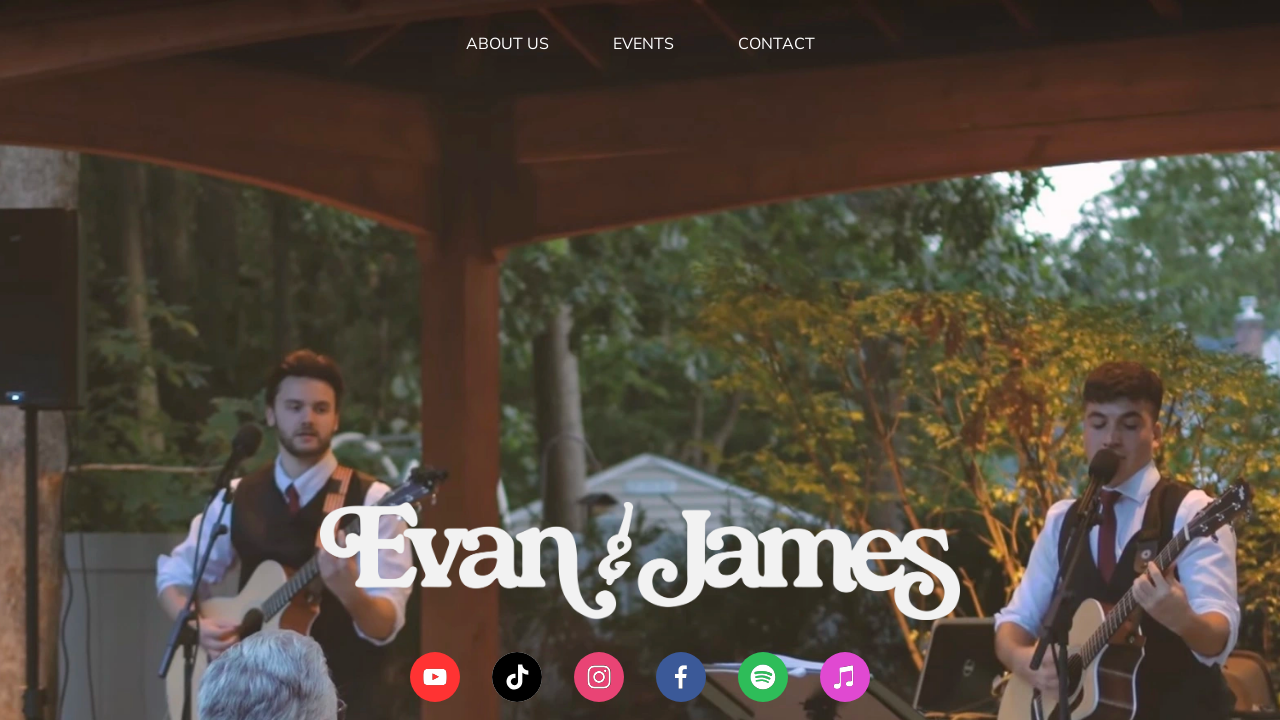Identify the bounding box coordinates of the clickable section necessary to follow the following instruction: "contact Evan & James". The coordinates should be presented as four float numbers from 0 to 1, i.e., [left, top, right, bottom].

[0.576, 0.044, 0.636, 0.078]